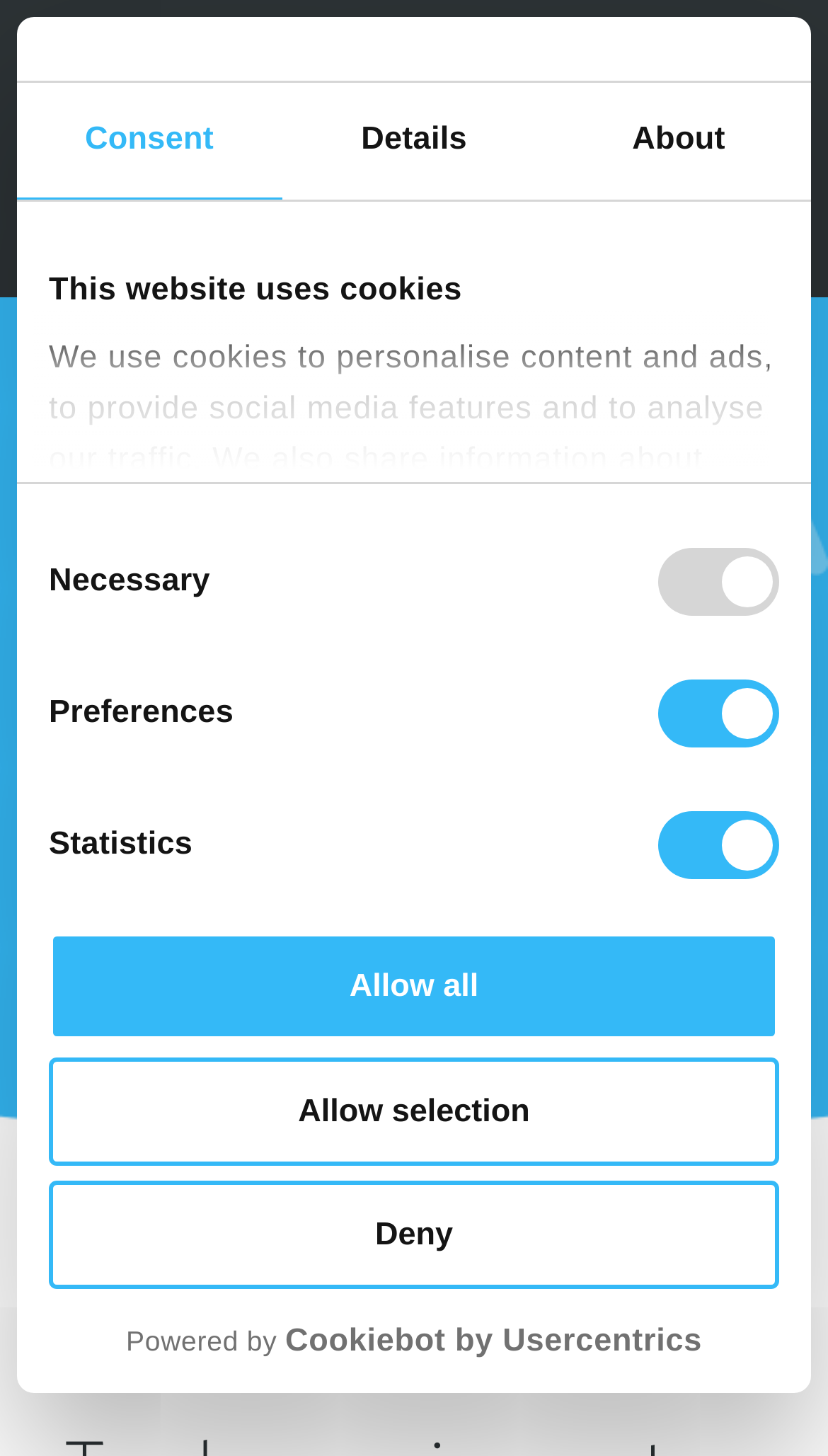Analyze the image and deliver a detailed answer to the question: What sectors does the insurance broker specialize in?

The webpage mentions that the insurance broker specializes in the charity and care sectors, which can be seen in the heading 'Charities & Care' and also in the text that describes the challenges faced by these sectors.